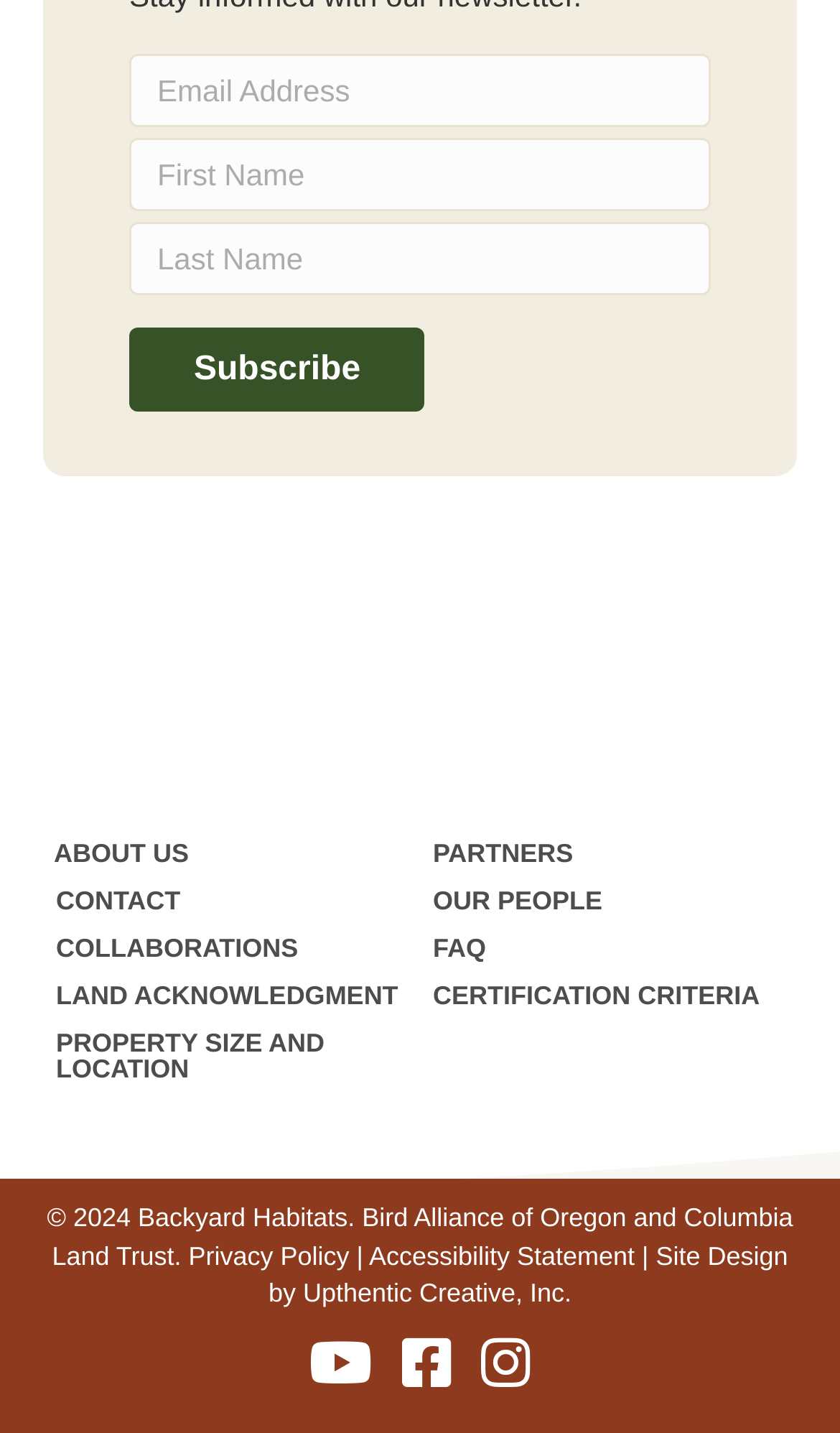Determine the bounding box coordinates for the area that should be clicked to carry out the following instruction: "Subscribe to the newsletter".

[0.154, 0.228, 0.506, 0.287]